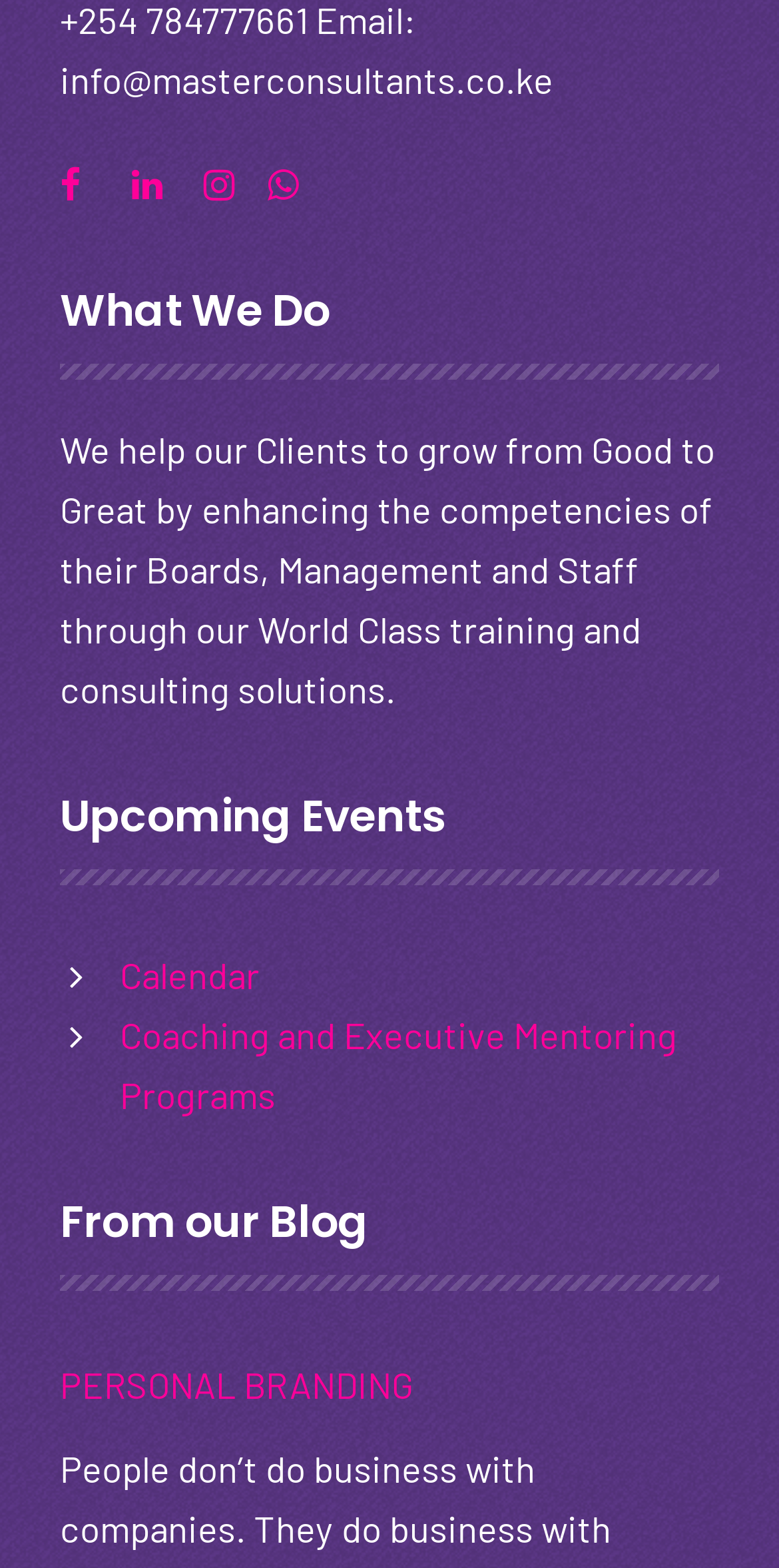Could you find the bounding box coordinates of the clickable area to complete this instruction: "Learn about Gong’s AI technology"?

None